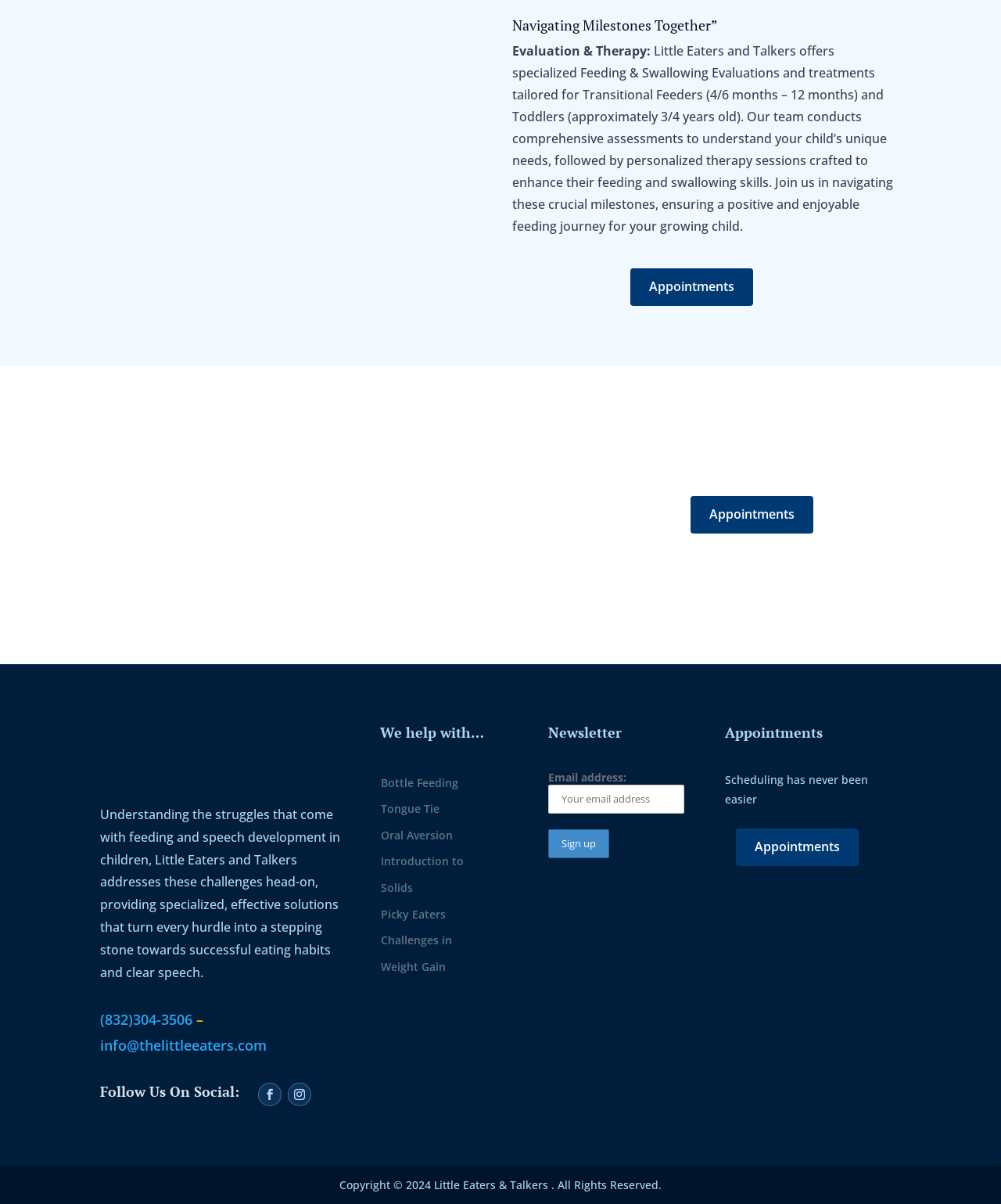Please find the bounding box coordinates of the element that you should click to achieve the following instruction: "Click the Facebook link". The coordinates should be presented as four float numbers between 0 and 1: [left, top, right, bottom].

None